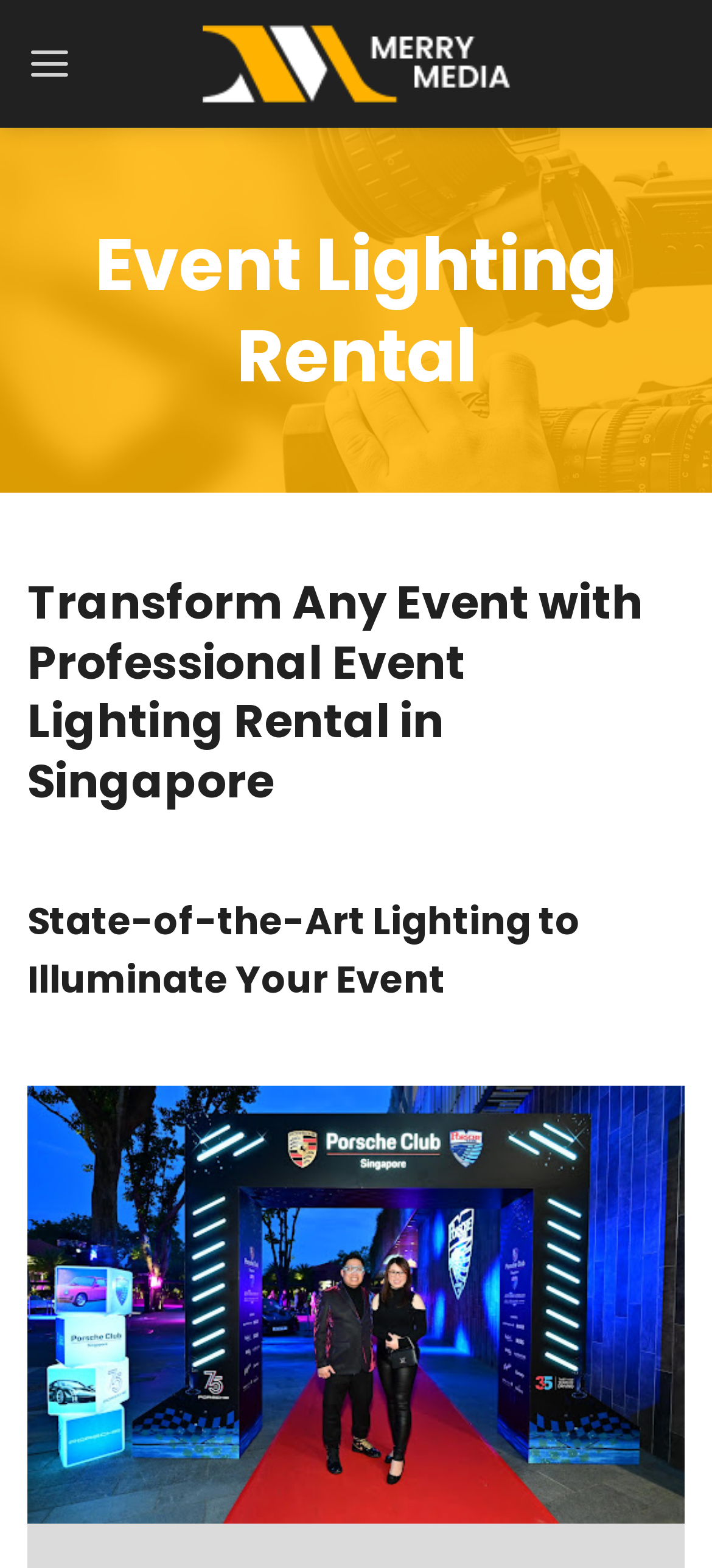Predict the bounding box of the UI element that fits this description: "title="Merry Media"".

[0.244, 0.015, 0.756, 0.066]